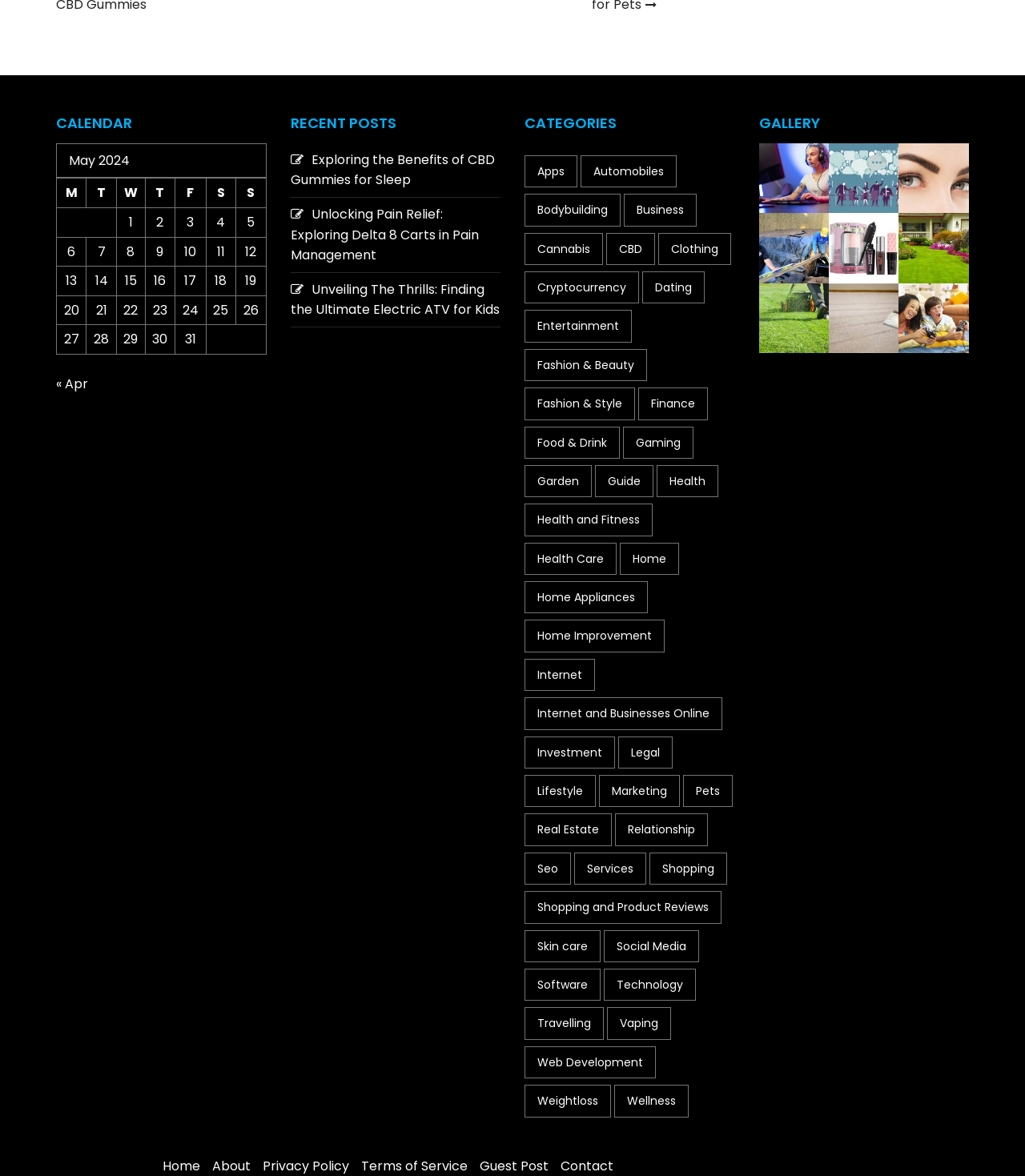Please find and report the bounding box coordinates of the element to click in order to perform the following action: "Follow the link to licensing information". The coordinates should be expressed as four float numbers between 0 and 1, in the format [left, top, right, bottom].

None